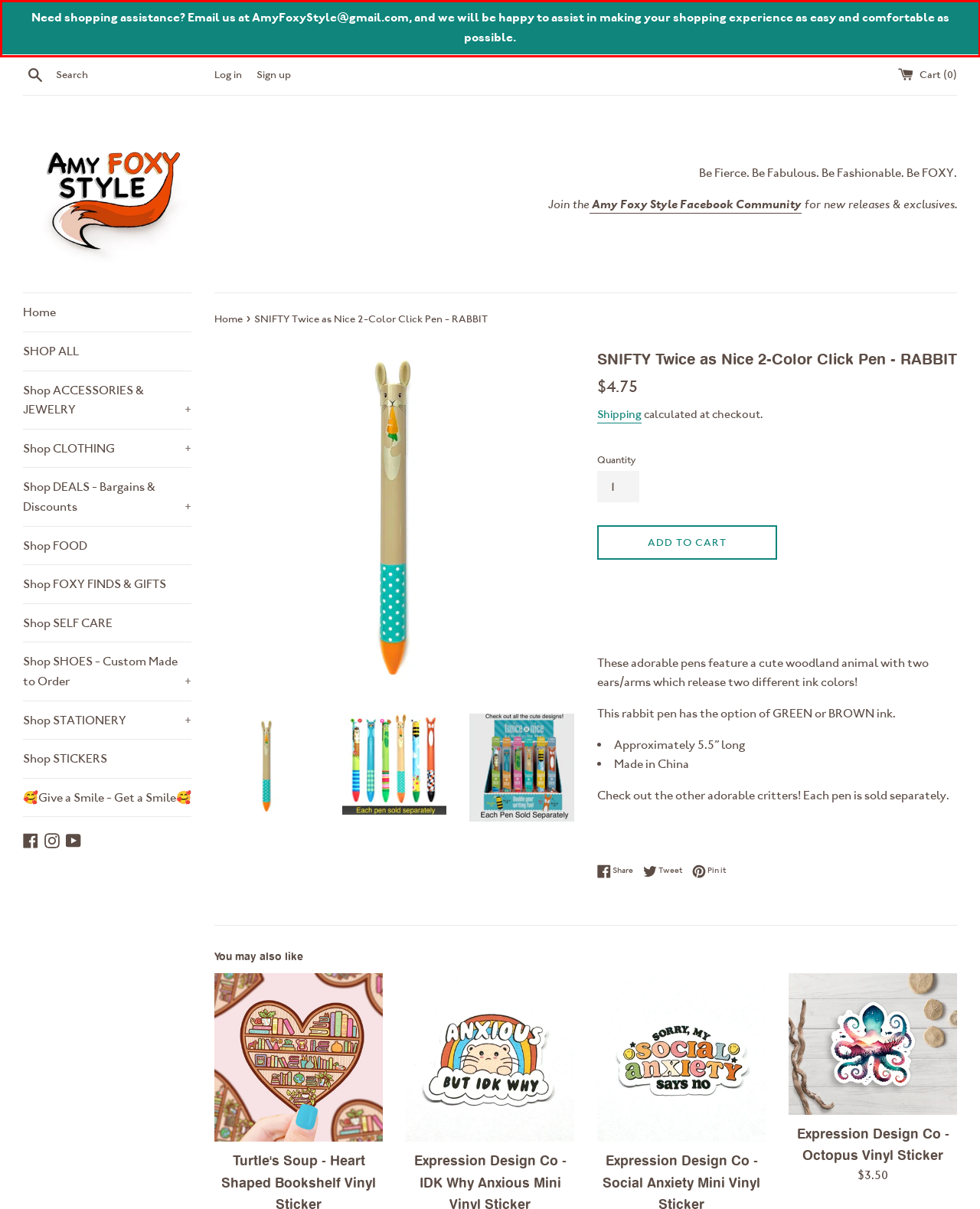Please perform OCR on the text content within the red bounding box that is highlighted in the provided webpage screenshot.

Need shopping assistance? Email us at AmyFoxyStyle@gmail.com, and we will be happy to assist in making your shopping experience as easy and comfortable as possible.